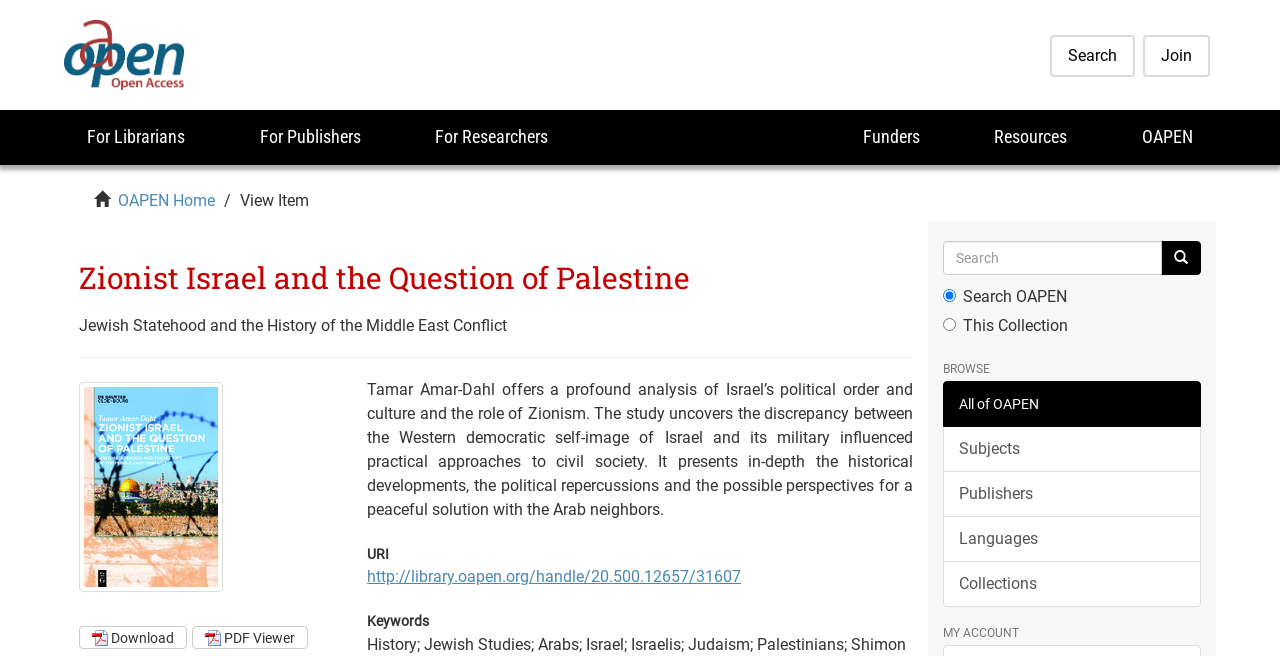Generate a comprehensive description of the webpage content.

The webpage is about "Zionist Israel and the Question of Palestine" and appears to be a scholarly article or book page. At the top left, there is a logo of "Oapen" with a link to it. On the top right, there are several links, including "Search", "Join", "For Librarians", "For Publishers", "For Researchers", "Funders", "Resources", and "OAPEN".

Below the top links, there is a navigation menu with links to "OAPEN Home" and "View Item". The main content of the page is a heading with the title "Zionist Israel and the Question of Palestine", followed by a subheading "Jewish Statehood and the History of the Middle East Conflict". 

To the right of the title, there is a thumbnail image. Below the title, there is a paragraph of text describing the content of the article, which analyzes Israel's political order and culture and the role of Zionism. 

Further down, there are links to "Download" and "PDF Viewer", both accompanied by small icons. Below these links, there is a section with a heading "URI" and a link to a URL. Next to it, there is a section with a heading "Keywords".

On the right side of the page, there is a search box with a "Go" button and two radio buttons to select the search scope. Below the search box, there are several links to browse different categories, including "Subjects", "Publishers", "Languages", and "Collections". At the very bottom, there is a heading "MY ACCOUNT".